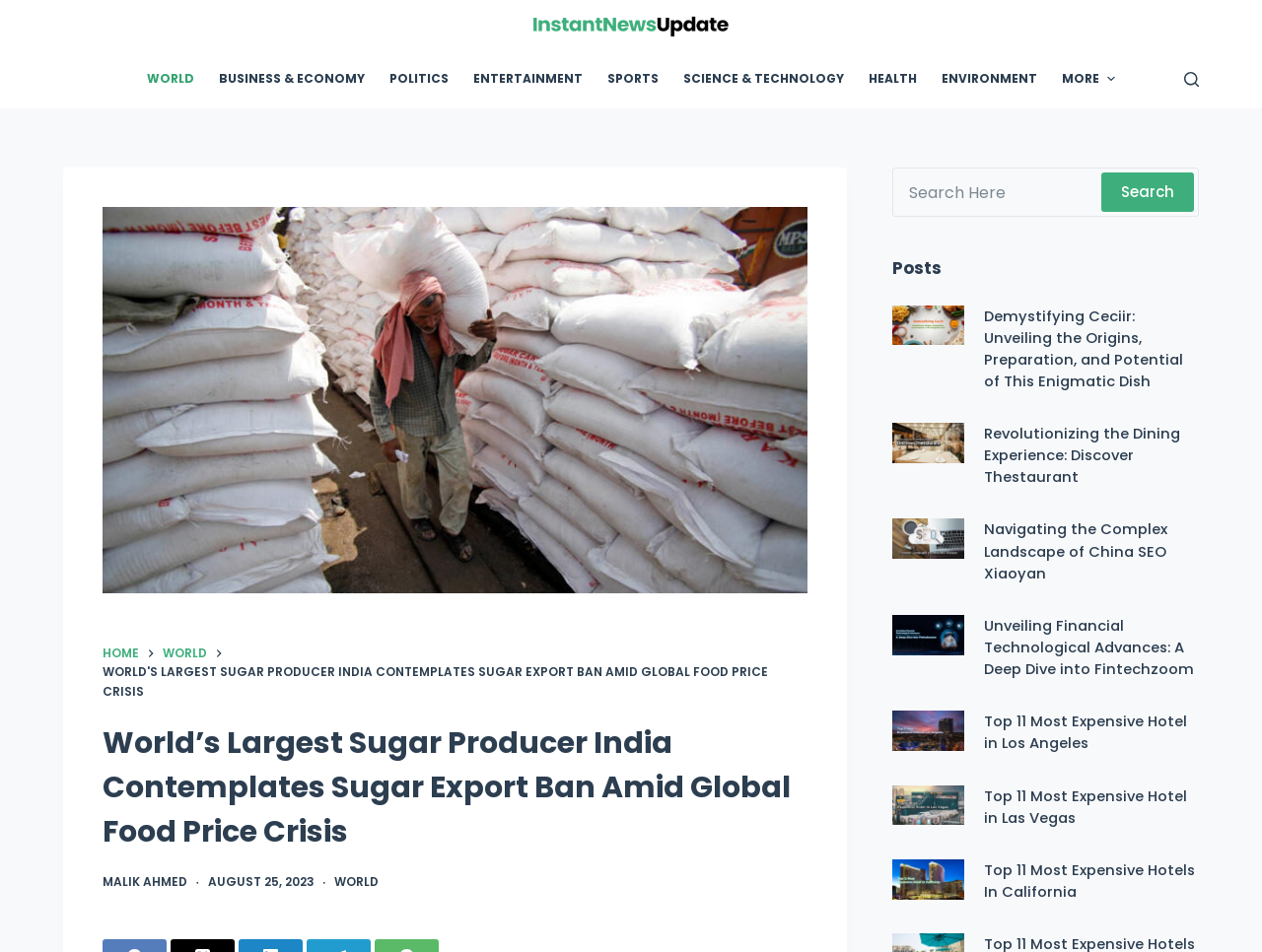Please provide a detailed answer to the question below based on the screenshot: 
How many menu items are in the header menu?

The header menu has 9 menu items, which are WORLD, BUSINESS & ECONOMY, POLITICS, ENTERTAINMENT, SPORTS, SCIENCE & TECHNOLOGY, HEALTH, ENVIRONMENT, and MORE.